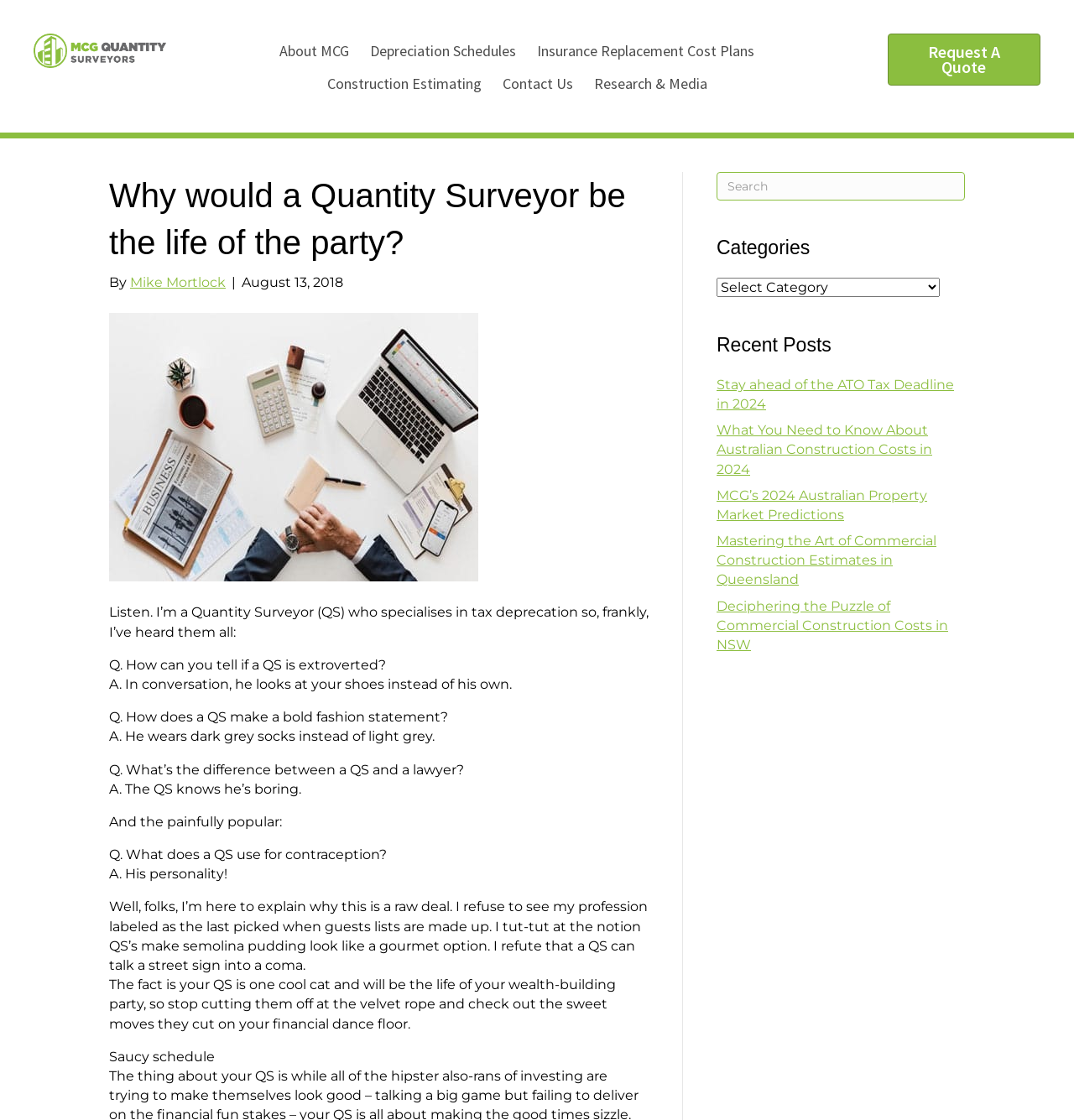Identify the webpage's primary heading and generate its text.

Why would a Quantity Surveyor be the life of the party?